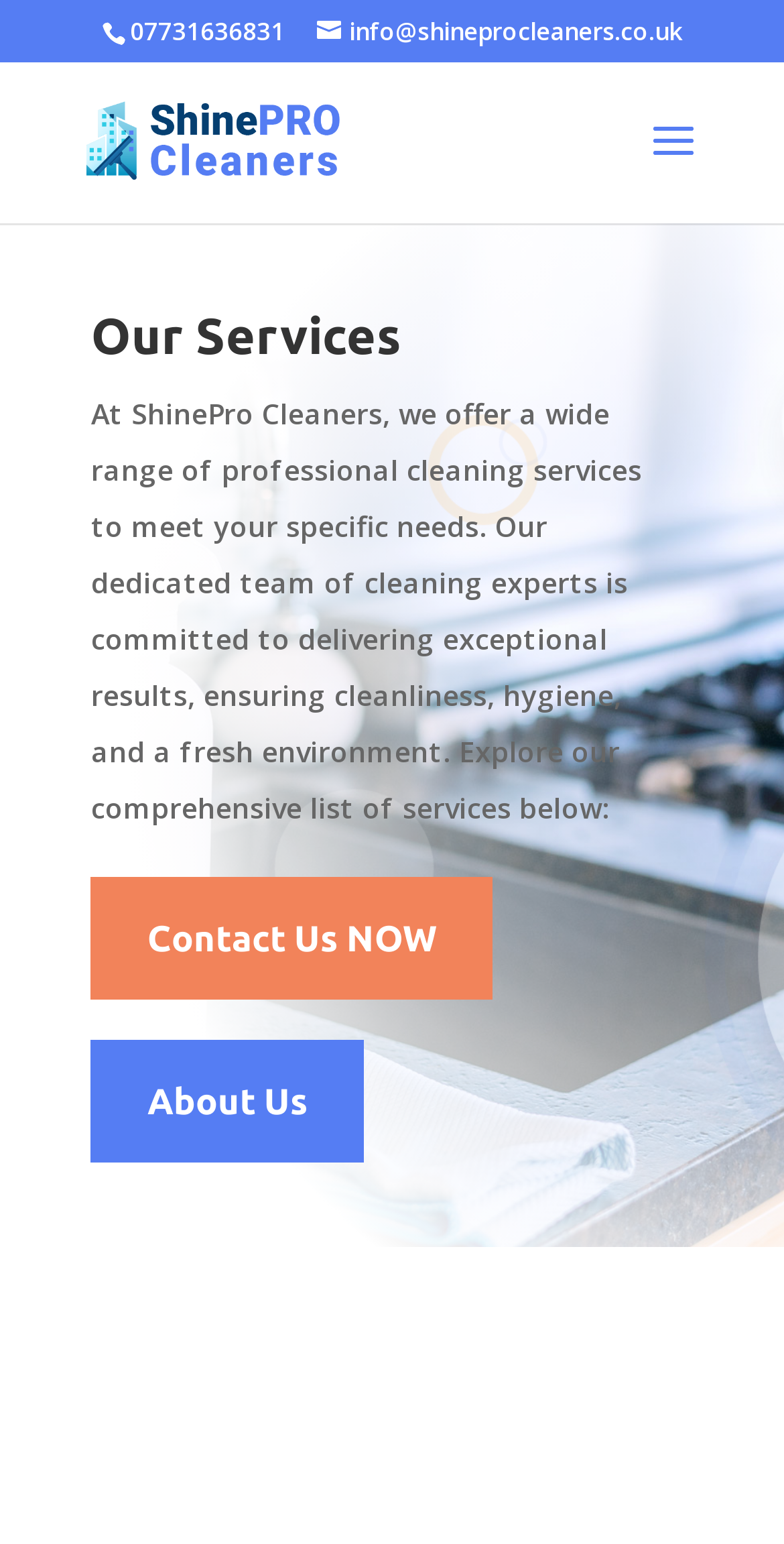What is the email address of ShinePro Cleaners?
Respond to the question with a well-detailed and thorough answer.

I found the email address by looking at the top section of the webpage, where I saw a link element with the email address 'info@shineprocleaners.co.uk'.